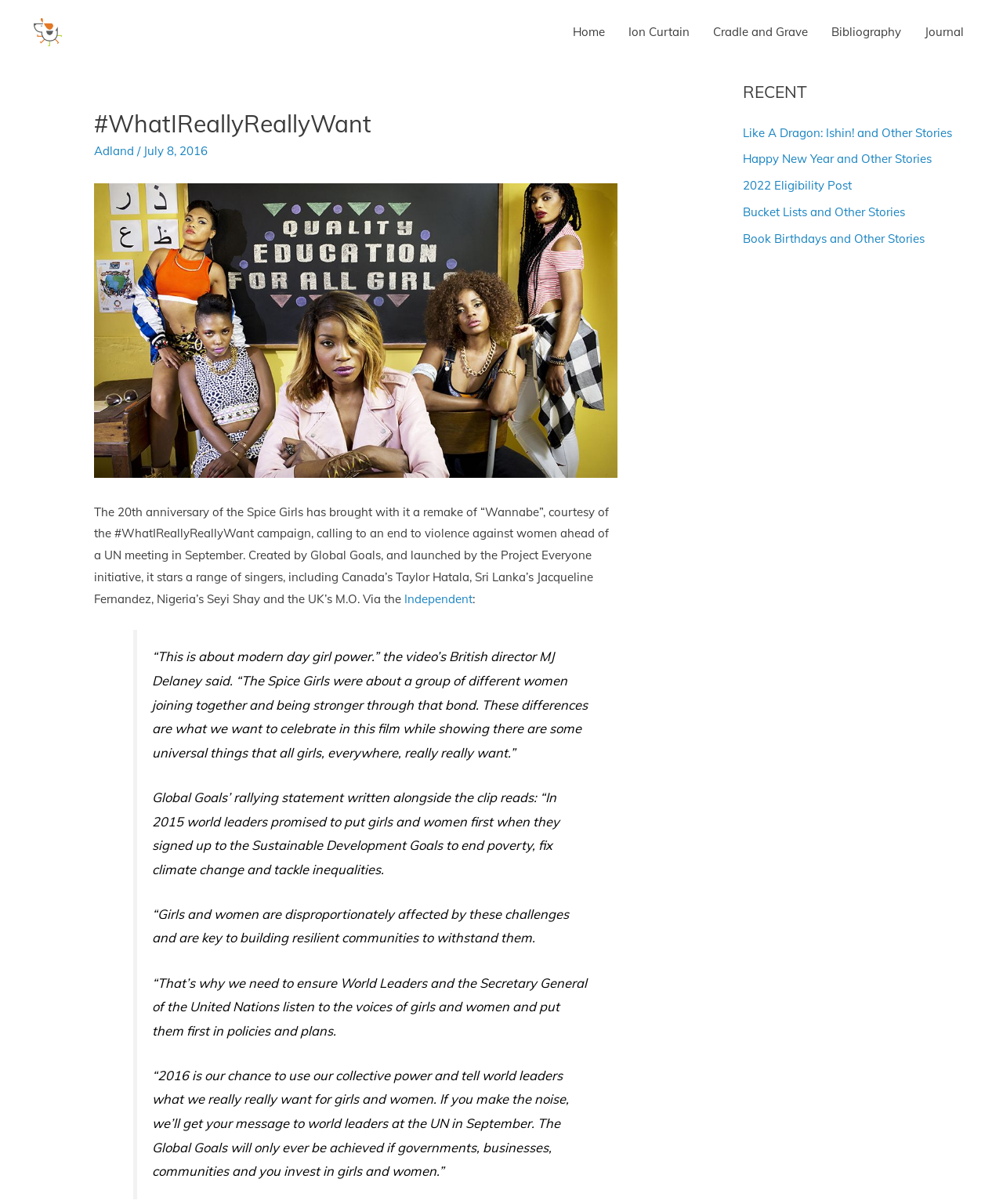Reply to the question with a single word or phrase:
What is the purpose of the #WhatIReallyReallyWant campaign?

End violence against women